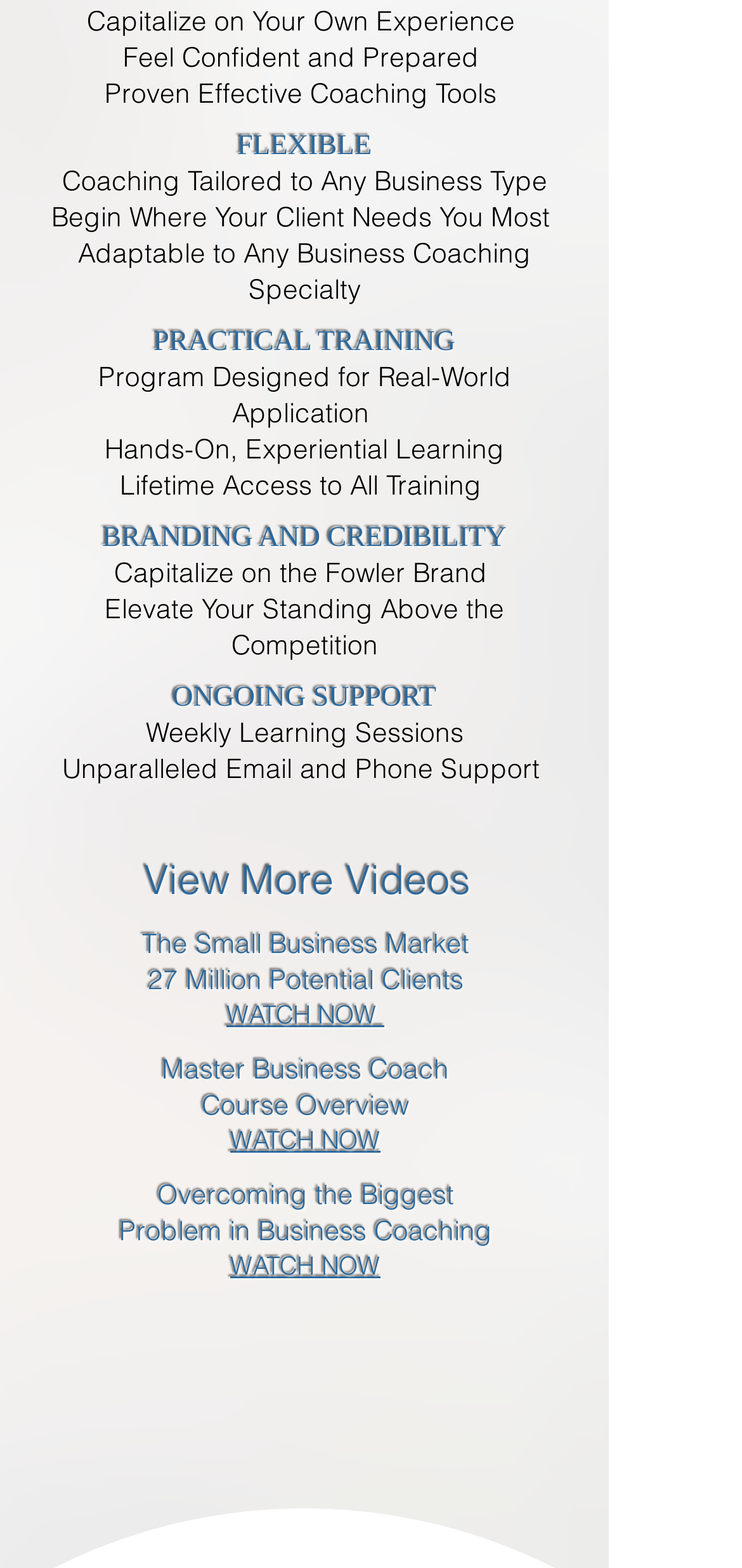How many video links are available on this webpage?
By examining the image, provide a one-word or phrase answer.

3